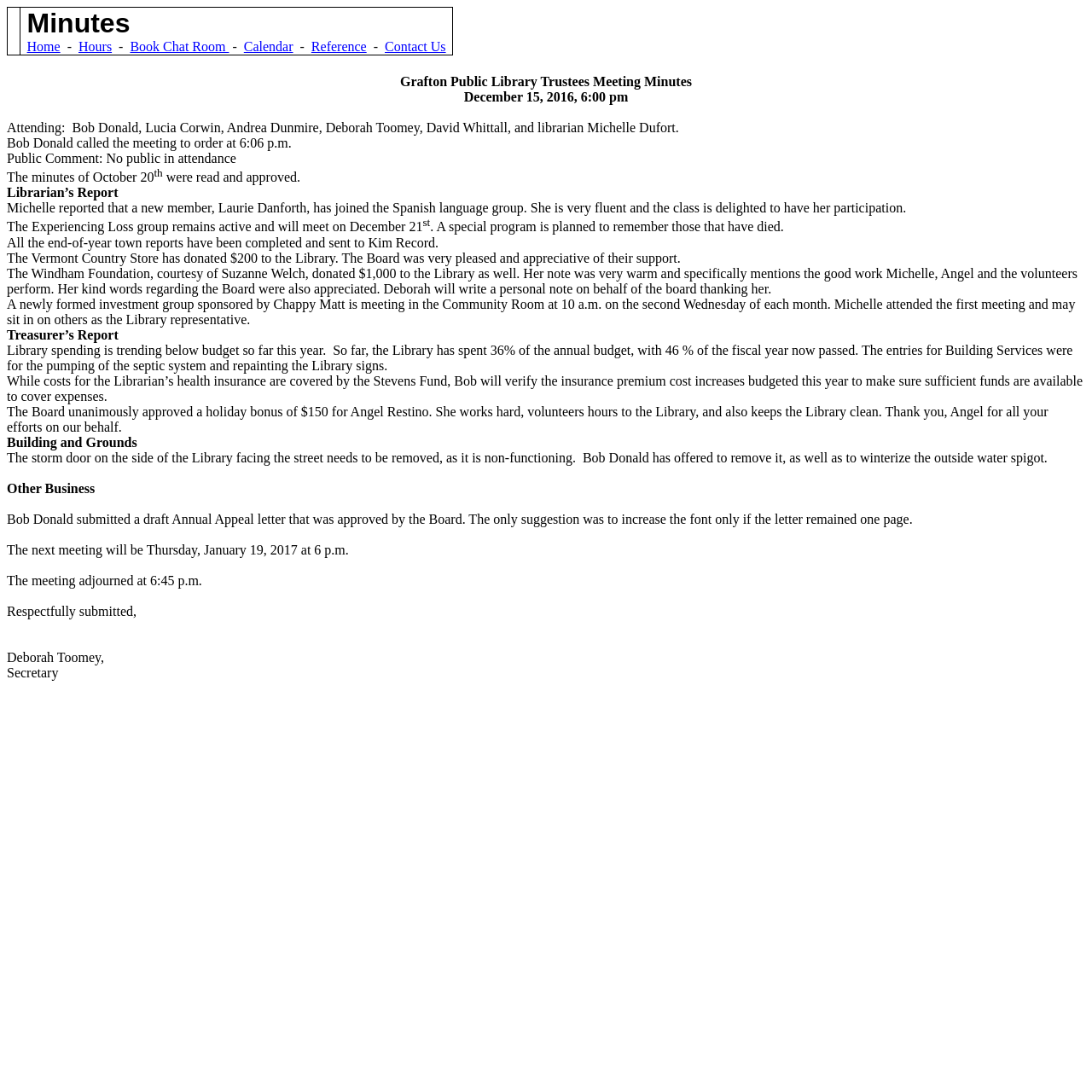What is the date of the meeting?
Refer to the image and offer an in-depth and detailed answer to the question.

I found this answer by looking at the text 'December 15, 2016, 6:00 pm' which is likely to be the date and time of the meeting.